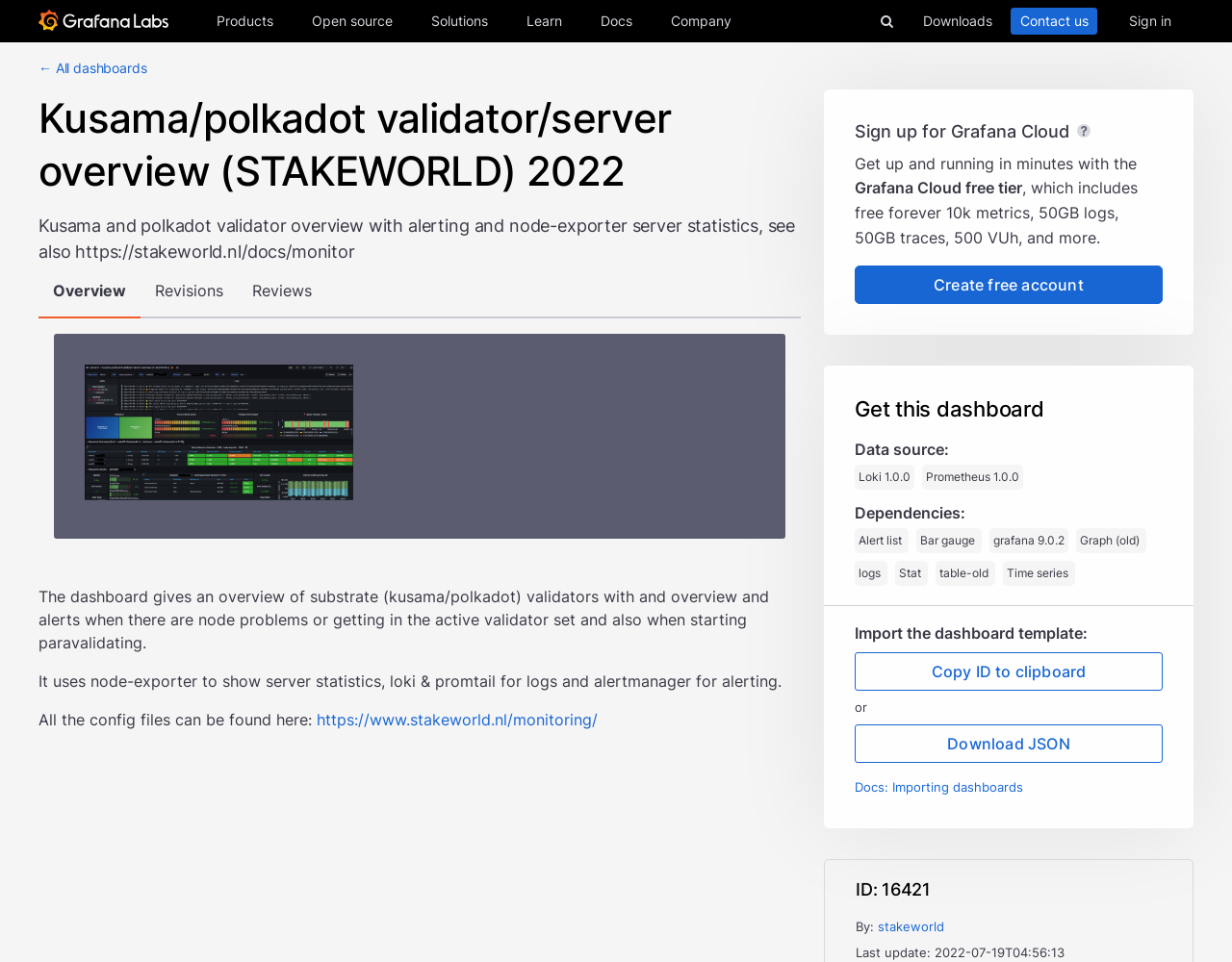Locate the bounding box coordinates of the area to click to fulfill this instruction: "Search for something on grafana.com". The bounding box should be presented as four float numbers between 0 and 1, in the order [left, top, right, bottom].

[0.707, 0.006, 0.732, 0.038]